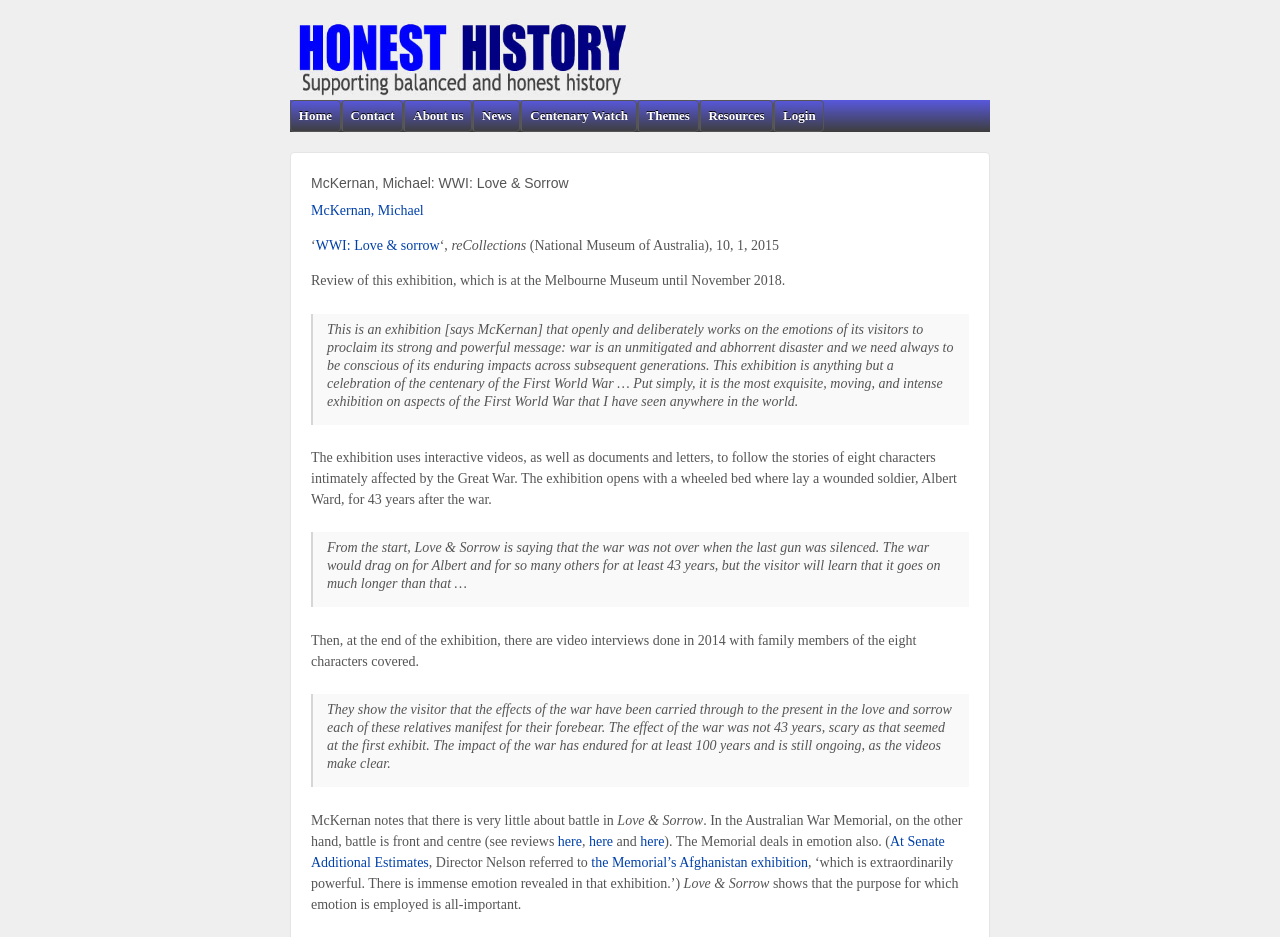Find and specify the bounding box coordinates that correspond to the clickable region for the instruction: "Click on the 'Home' link".

[0.227, 0.107, 0.265, 0.14]